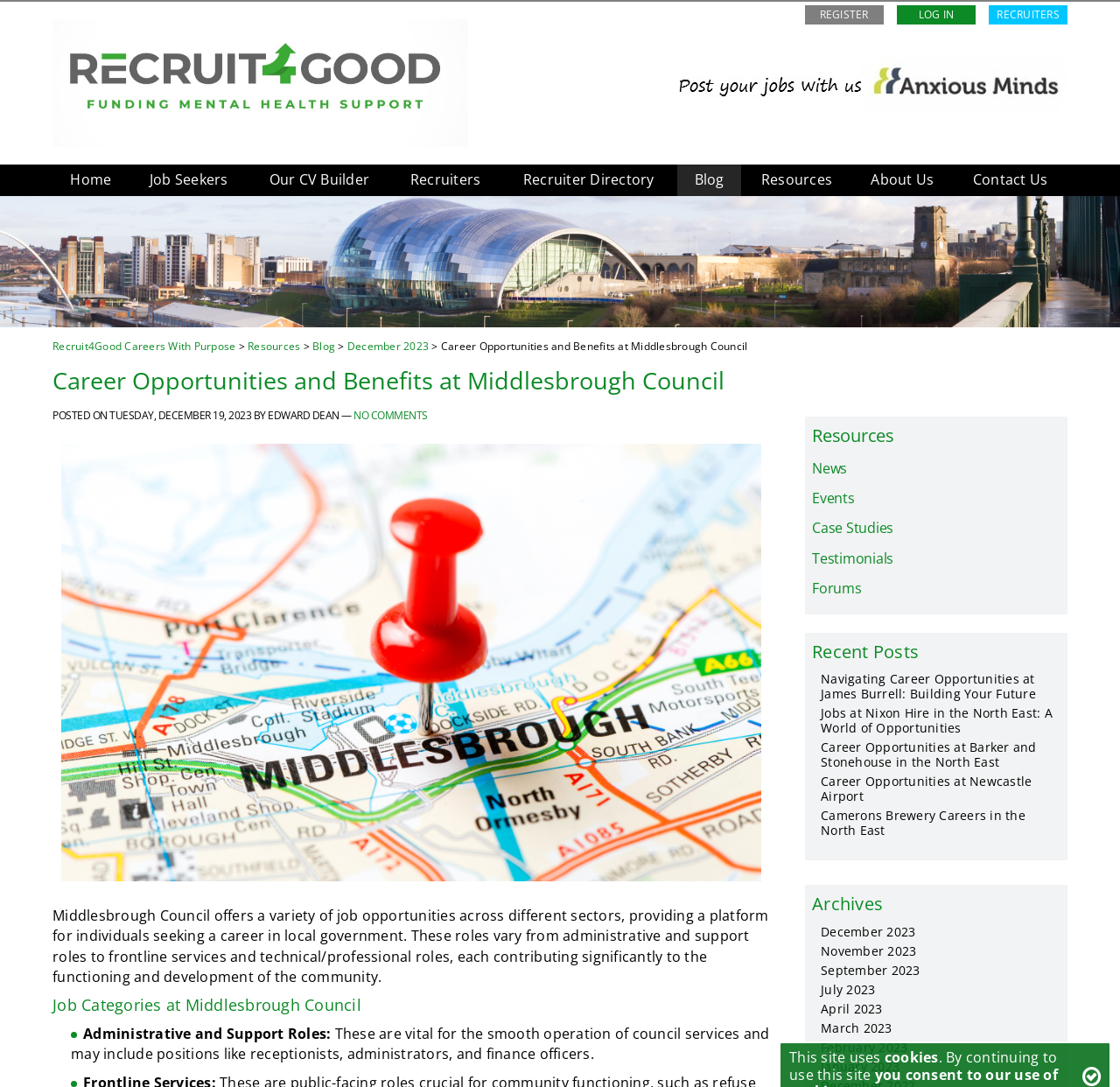Detail the features and information presented on the webpage.

The webpage is about career opportunities and benefits at Middlesbrough Council. At the top, there is a notification about the site using cookies. Below that, there is a layout table with two cells, one containing the logo and name "Recruit 4 Good North East Jobs" and the other containing a link to "Post Your Job With Us". 

On the top navigation bar, there are links to "Home", "Job Seekers", "Our CV Builder", "Recruiters", "Recruiter Directory", "Blog", "Resources", "About Us", and "Contact Us". Additionally, there are three links on the top right corner: "REGISTER", "LOG IN", and "RECRUITERS".

The main content of the page is divided into sections. The first section has a heading "Career Opportunities and Benefits at Middlesbrough Council" and a brief description of the various job opportunities available at Middlesbrough Council, including administrative and support roles, frontline services, and technical/professional roles.

Below that, there is a section about job categories at Middlesbrough Council, which includes administrative and support roles. There is also a section with links to "Resources", "News", "Events", "Case Studies", "Testimonials", and "Forums".

Further down, there is a section with recent posts, including links to articles about career opportunities at various companies in the North East. Finally, there is an "Archives" section with links to past months, from December 2023 to January 2023.